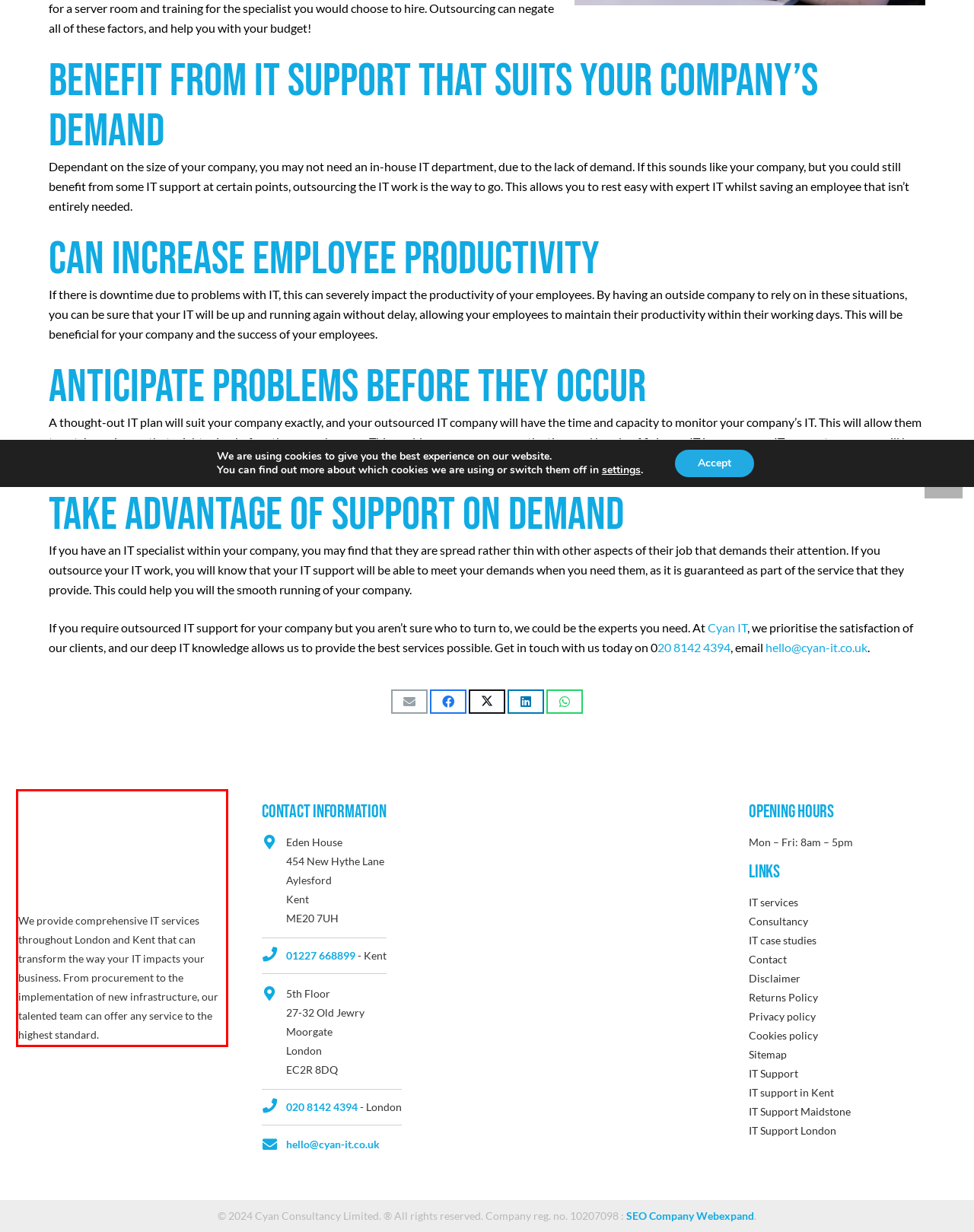Please analyze the provided webpage screenshot and perform OCR to extract the text content from the red rectangle bounding box.

We provide comprehensive IT services throughout London and Kent that can transform the way your IT impacts your business. From procurement to the implementation of new infrastructure, our talented team can offer any service to the highest standard.